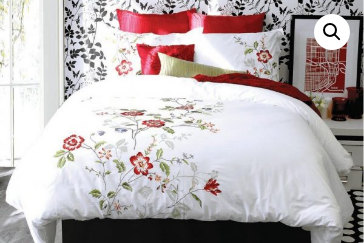What is the pattern of the wall in the backdrop?
From the details in the image, provide a complete and detailed answer to the question.

The caption describes the backdrop as featuring a 'striking black and white patterned wall', implying that the wall has a pattern consisting of black and white colors.